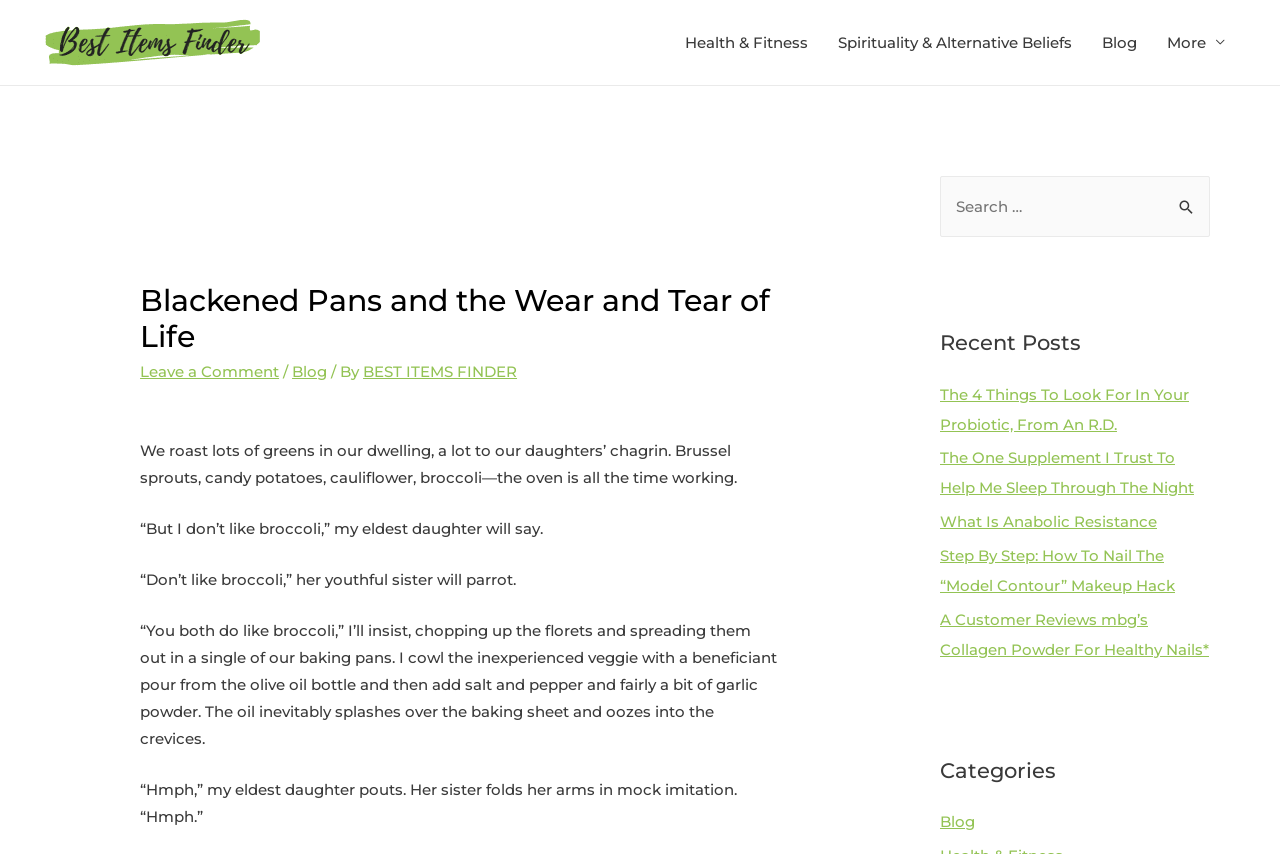What type of content is listed under 'Recent Posts'?
With the help of the image, please provide a detailed response to the question.

The 'Recent Posts' section lists several links with descriptive titles, such as 'The 4 Things To Look For In Your Probiotic, From An R.D.' and 'Step By Step: How To Nail The “Model Contour” Makeup Hack', which suggests that they are blog articles or posts.